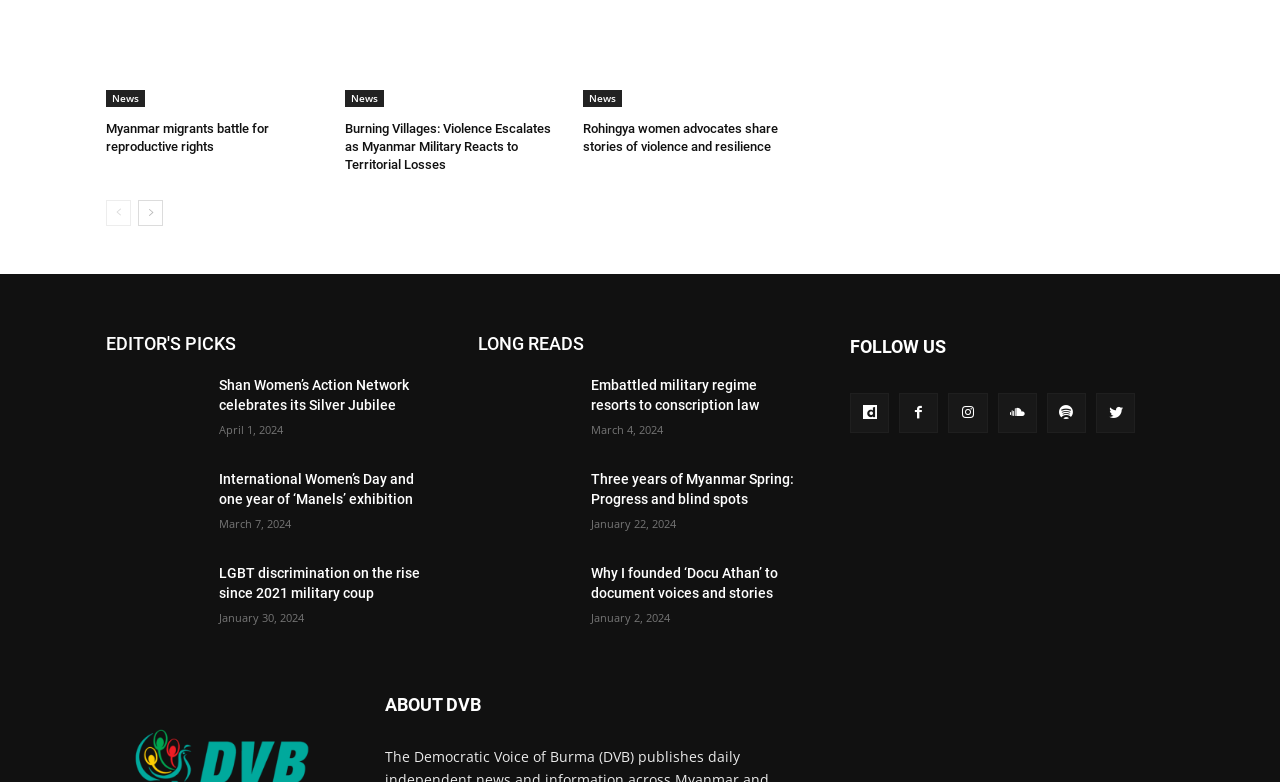Locate the bounding box coordinates of the clickable region to complete the following instruction: "Follow DVB on Facebook."

[0.664, 0.503, 0.695, 0.553]